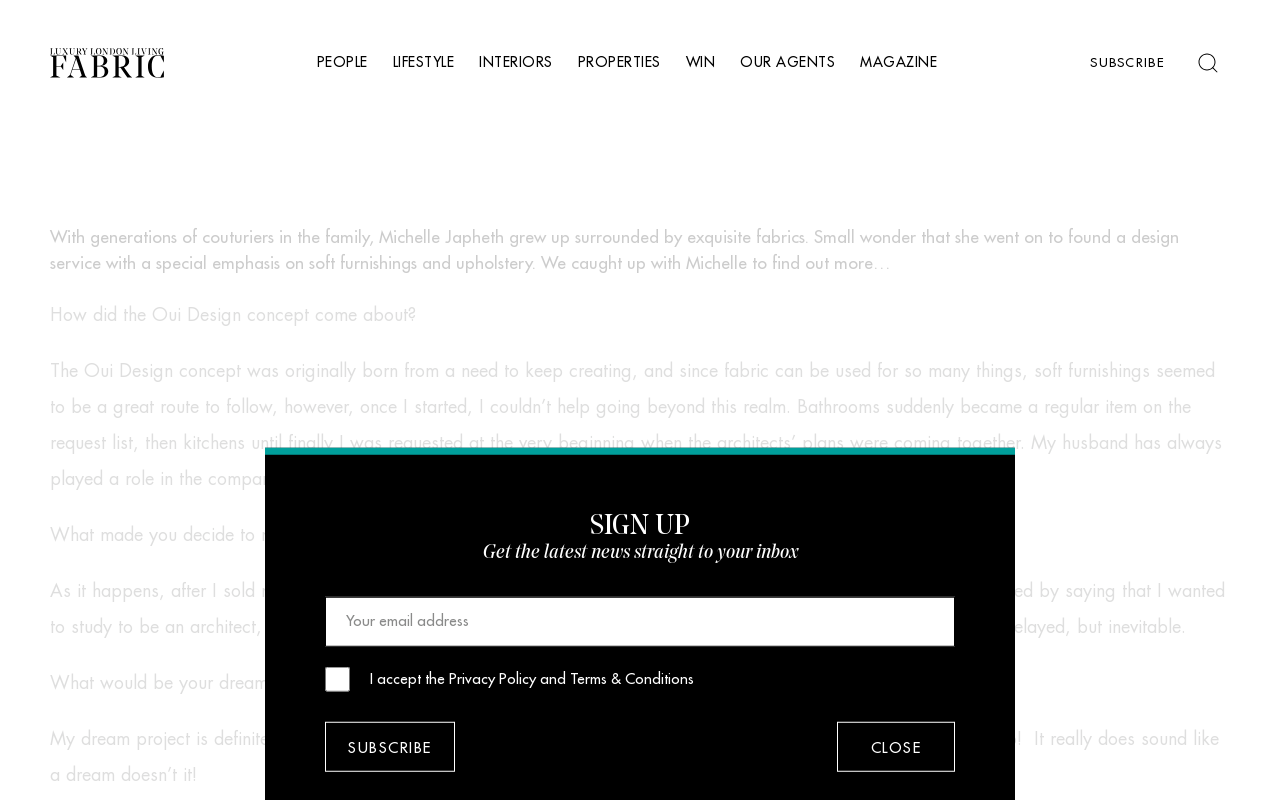Locate the bounding box coordinates of the clickable region necessary to complete the following instruction: "Subscribe to the magazine". Provide the coordinates in the format of four float numbers between 0 and 1, i.e., [left, top, right, bottom].

[0.852, 0.07, 0.91, 0.086]